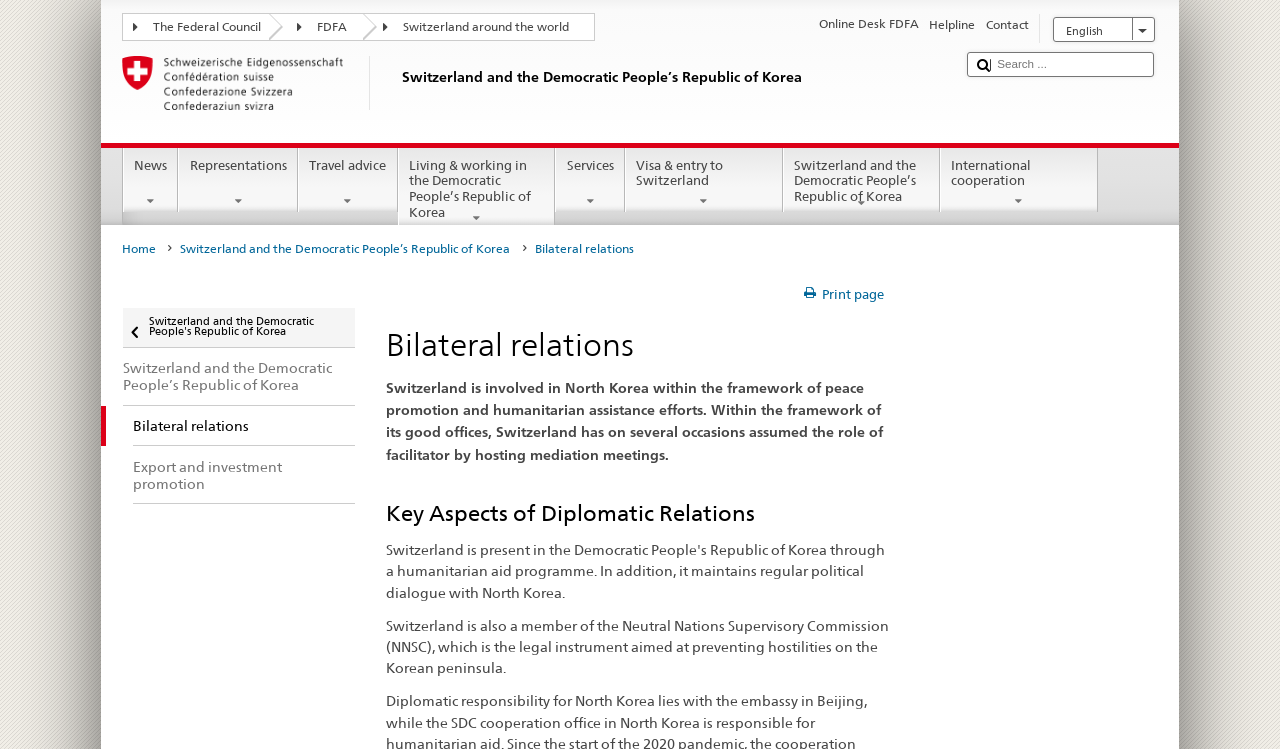What is the purpose of the Neutral Nations Supervisory Commission?
Please provide a single word or phrase answer based on the image.

Preventing hostilities